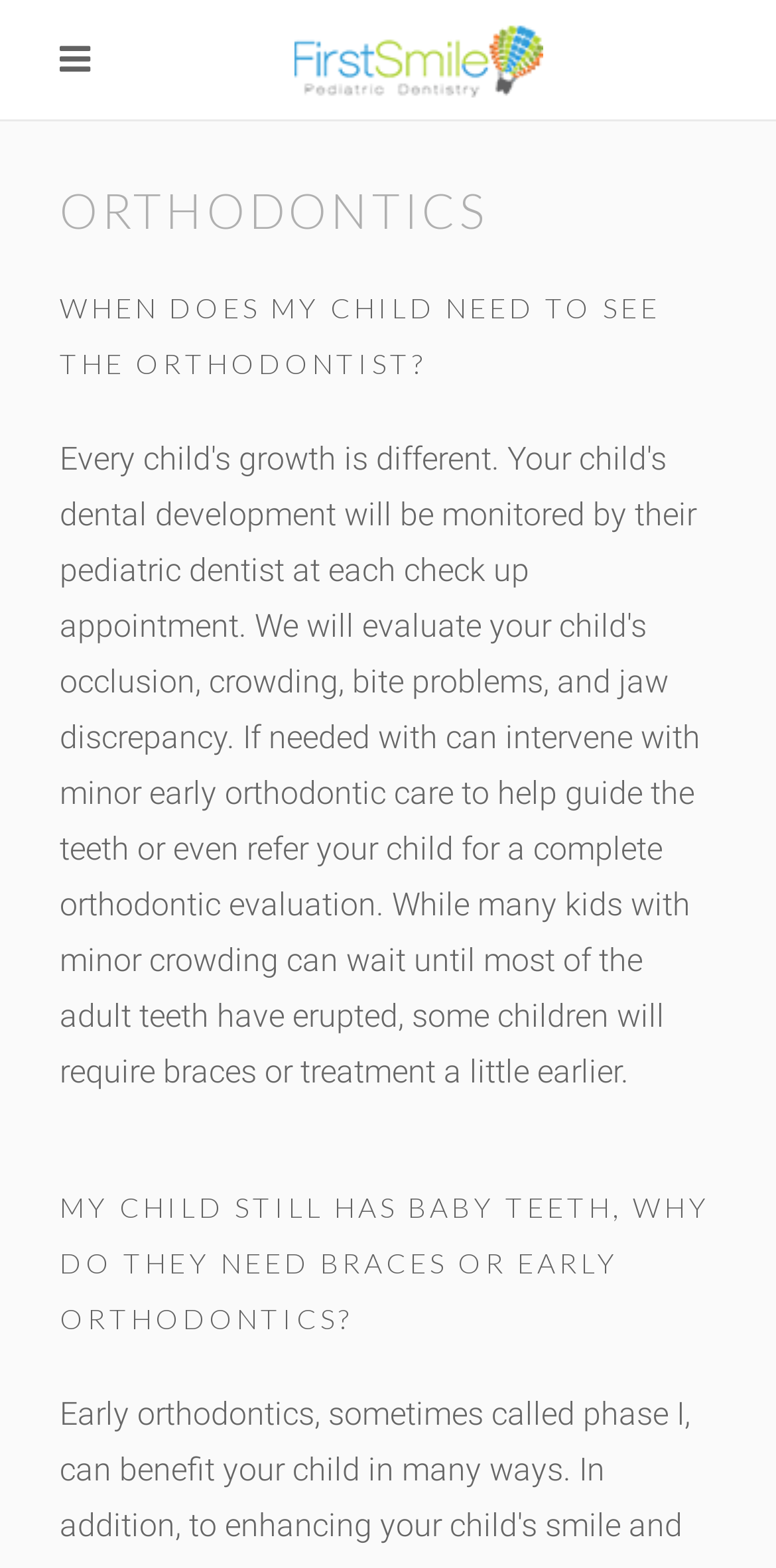Given the element description "alt="First Smile Irvine"", identify the bounding box of the corresponding UI element.

[0.378, 0.024, 0.699, 0.049]